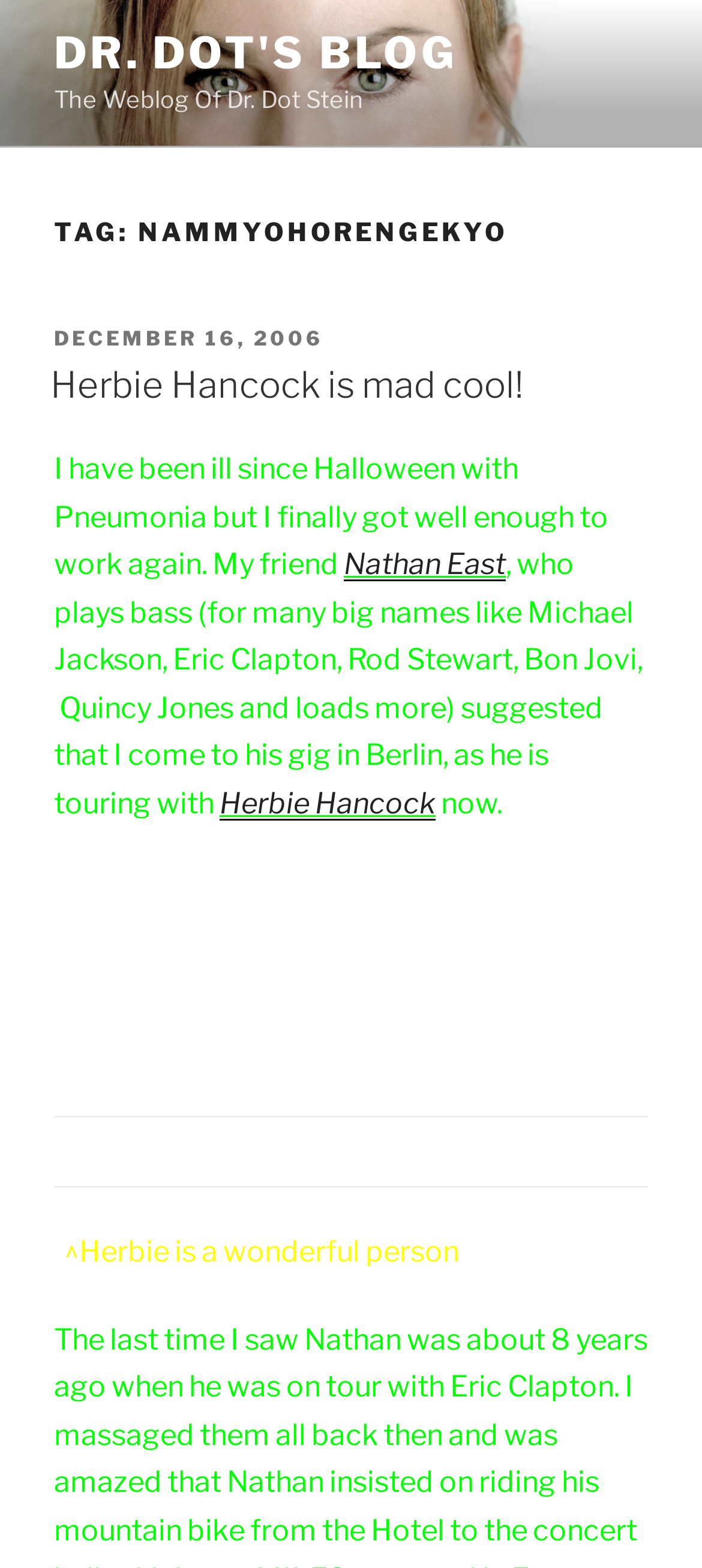Offer a meticulous description of the webpage's structure and content.

The webpage is a blog post titled "Herbie Hancock is mad cool!" by Dr. Dot. At the top, there is a link to "DR. DOT'S BLOG" and a static text "The Weblog Of Dr. Dot Stein". Below this, there is a heading "TAG: NAMMYOHORENGEKYO" which contains a subheading "POSTED ON" followed by a link to the date "DECEMBER 16, 2006". 

The main content of the blog post starts with a heading "Herbie Hancock is mad cool!" which is also a link. The text that follows describes how the author, Dr. Dot, has been ill with pneumonia but finally recovered and was invited to a gig in Berlin by her friend Nathan East, a bass player who has worked with many famous musicians. The text also mentions that Nathan East suggested Dr. Dot attend Herbie Hancock's gig in Berlin, as he is touring with him.

The text is divided into paragraphs, with links to the names "Nathan East" and "Herbie Hancock" embedded within the text. At the bottom of the page, there is a table with two rows, each containing two grid cells. The table appears to be empty, with no visible content. Finally, there is a static text that says " ^Herbie is a wonderful person".